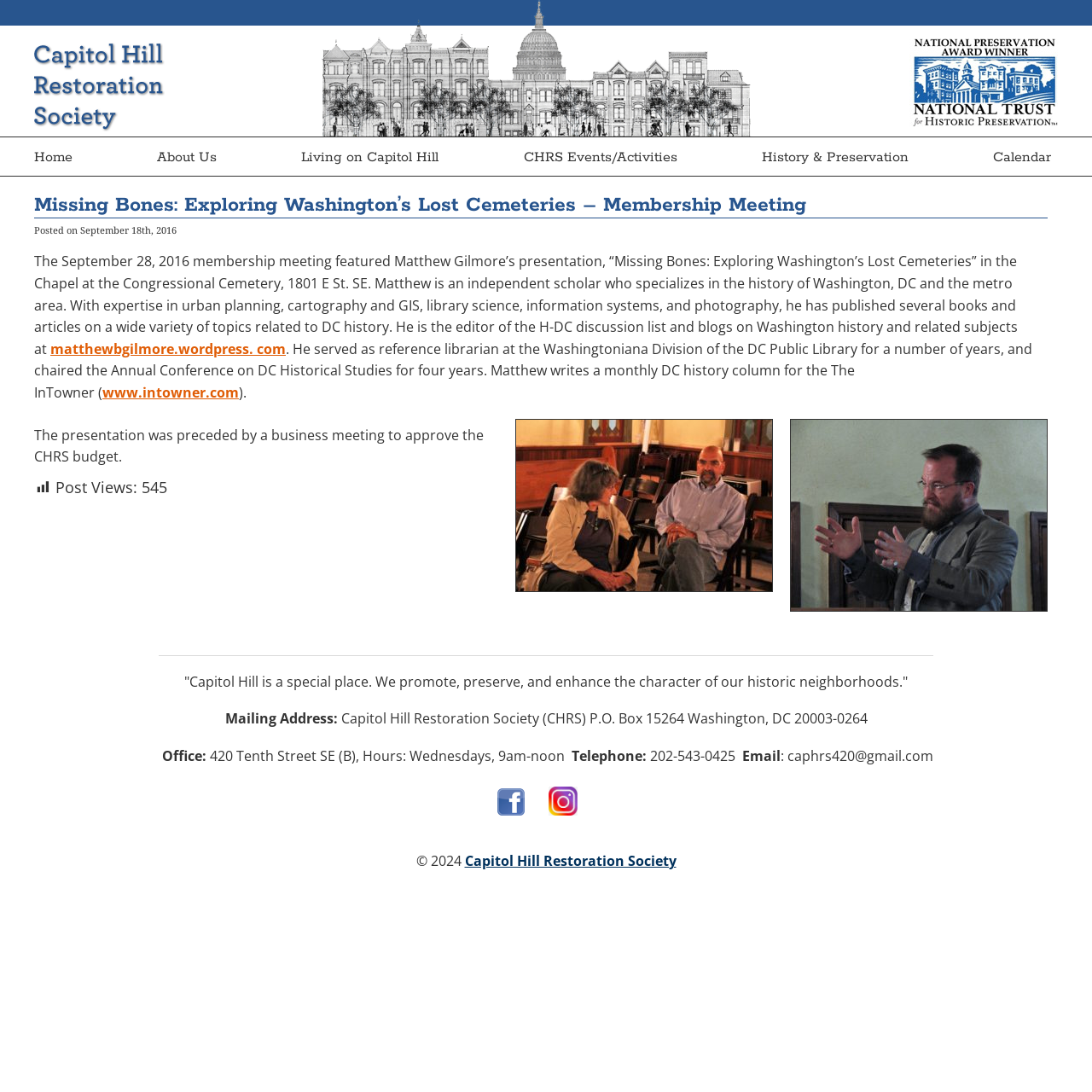What is the name of the organization?
Refer to the image and answer the question using a single word or phrase.

Capitol Hill Restoration Society